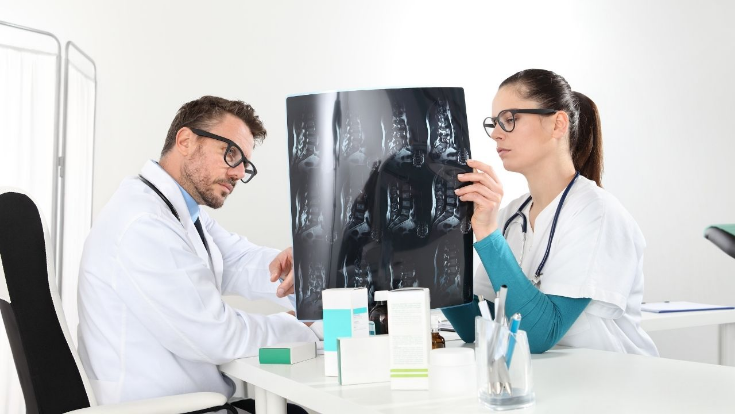Offer a detailed narrative of the scene shown in the image.

In a clinical setting, two medical professionals are engaged in a focused discussion as they examine an X-ray film. On the left, a male doctor, dressed in a white coat and glasses, seems to scrutinize the film closely, showcasing a look of concentration. To his right, a female colleague, also in a white coat, holds the X-ray up for better visibility, her expression reflective and intent. The table between them is organized with various medical supplies, including neatly packaged products and tools, suggesting a sophisticated environment dedicated to diagnosis and patient care. The backdrop is bright and minimally decorated, emphasizing the seriousness of their task—likely relating to the detection or diagnosis of bone metastasis, a condition that often necessitates detailed imaging analysis for accurate interpretation.